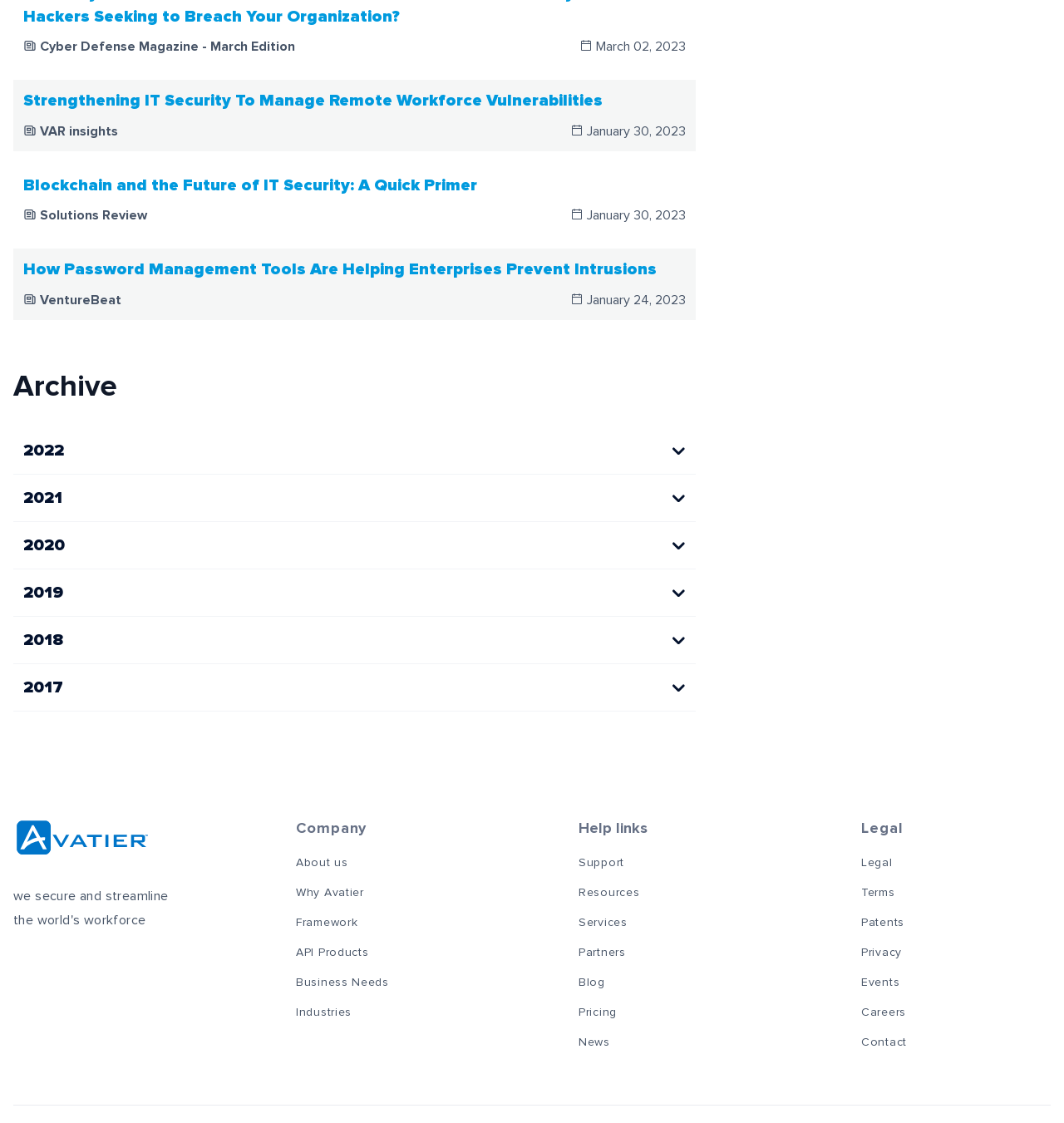Please find the bounding box coordinates of the clickable region needed to complete the following instruction: "Click on the 'Strengthening IT Security To Manage Remote Workforce Vulnerabilities' article". The bounding box coordinates must consist of four float numbers between 0 and 1, i.e., [left, top, right, bottom].

[0.012, 0.071, 0.654, 0.135]